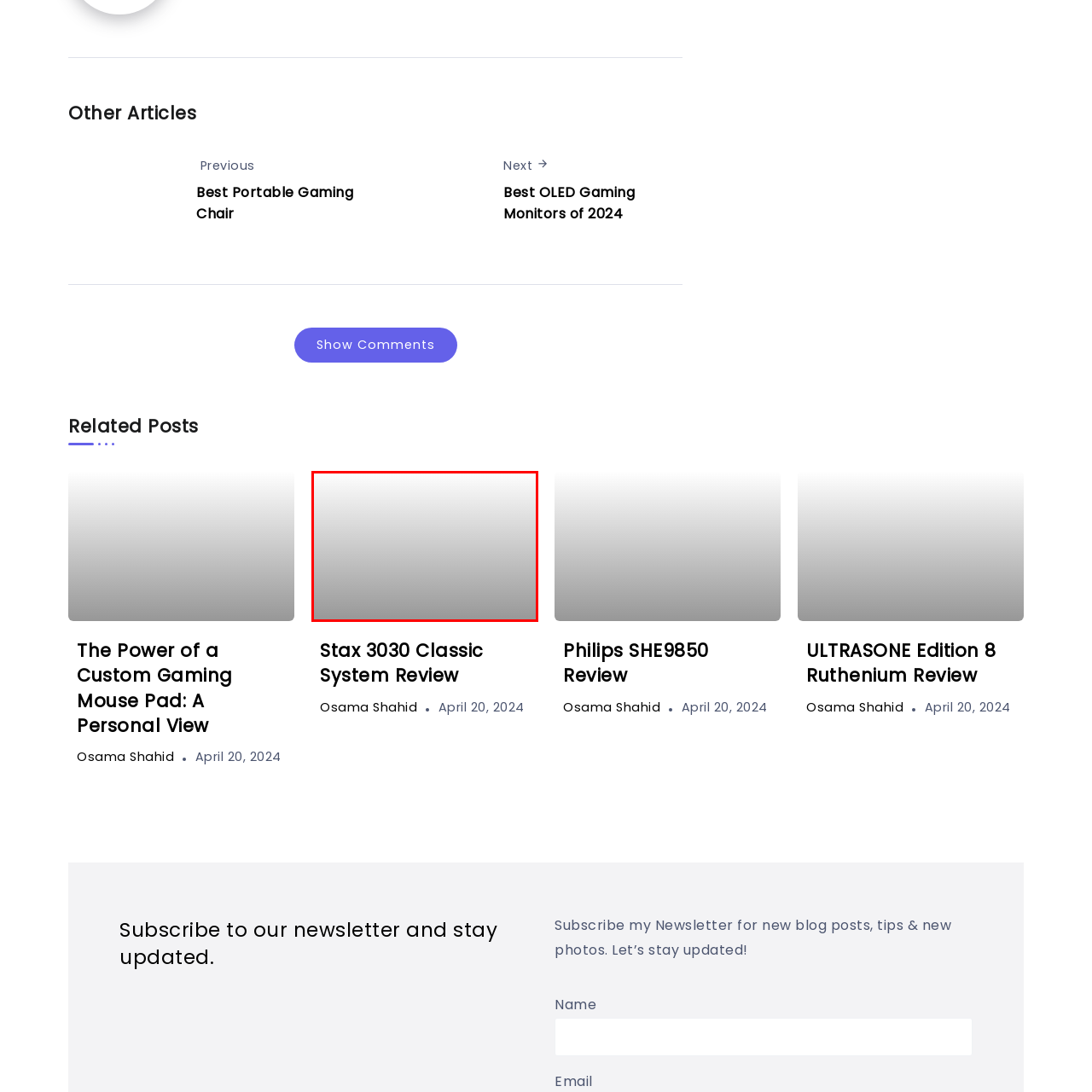Look at the image enclosed within the red outline and answer the question with a single word or phrase:
What is the title of the article that this image is part of?

Stax 3030 Classic System Review